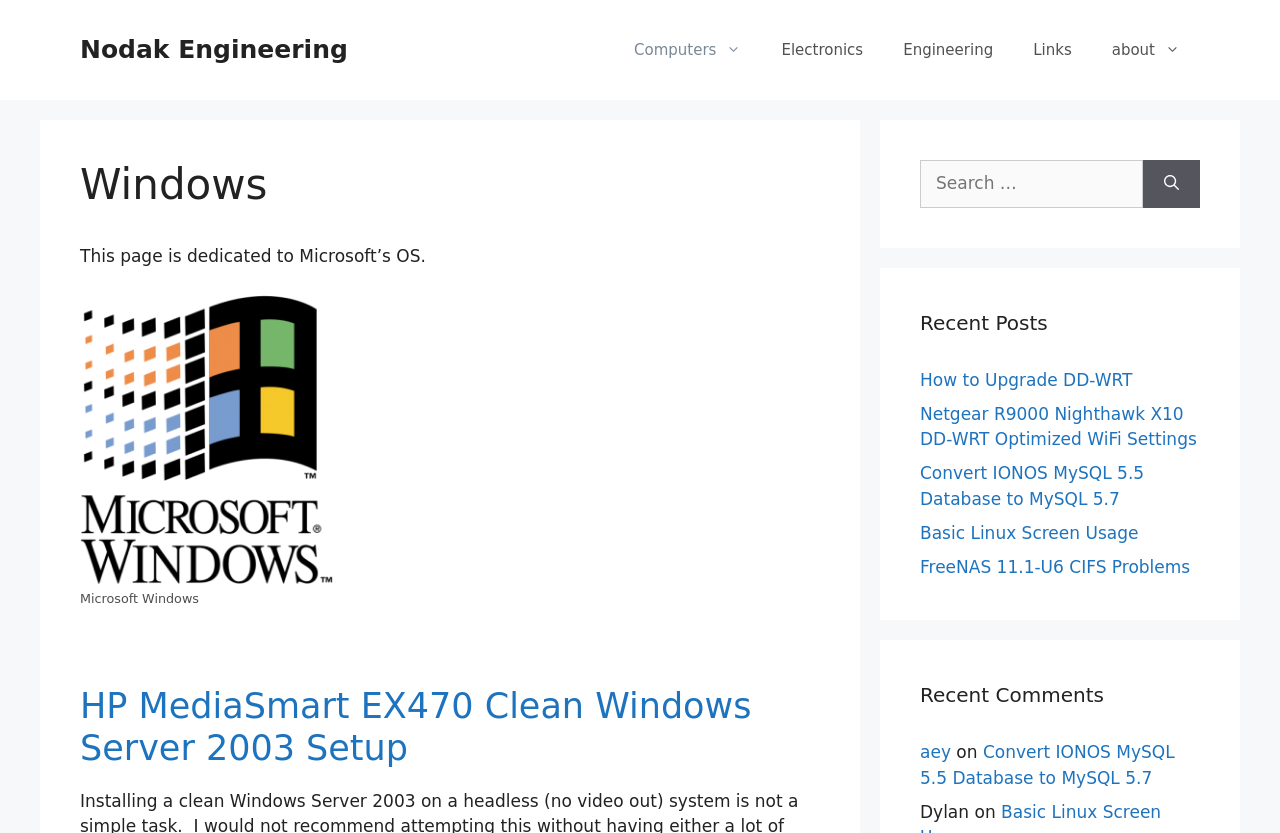Analyze the image and give a detailed response to the question:
What is the main topic of this webpage?

Based on the webpage's structure and content, it appears that the main topic is Windows, as indicated by the heading 'Windows' and the presence of related links and information.